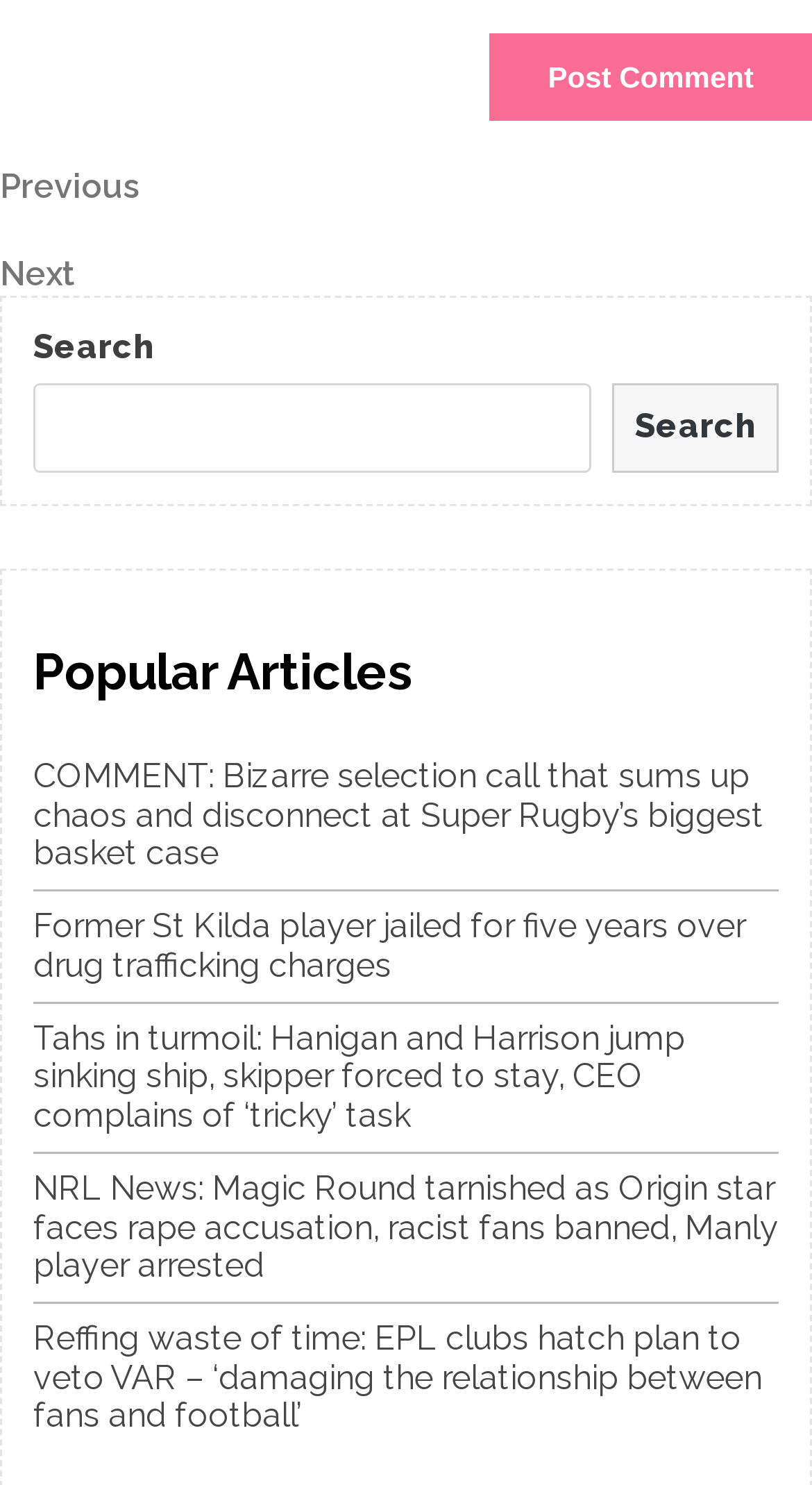How many navigation links are there?
Please use the image to provide a one-word or short phrase answer.

2